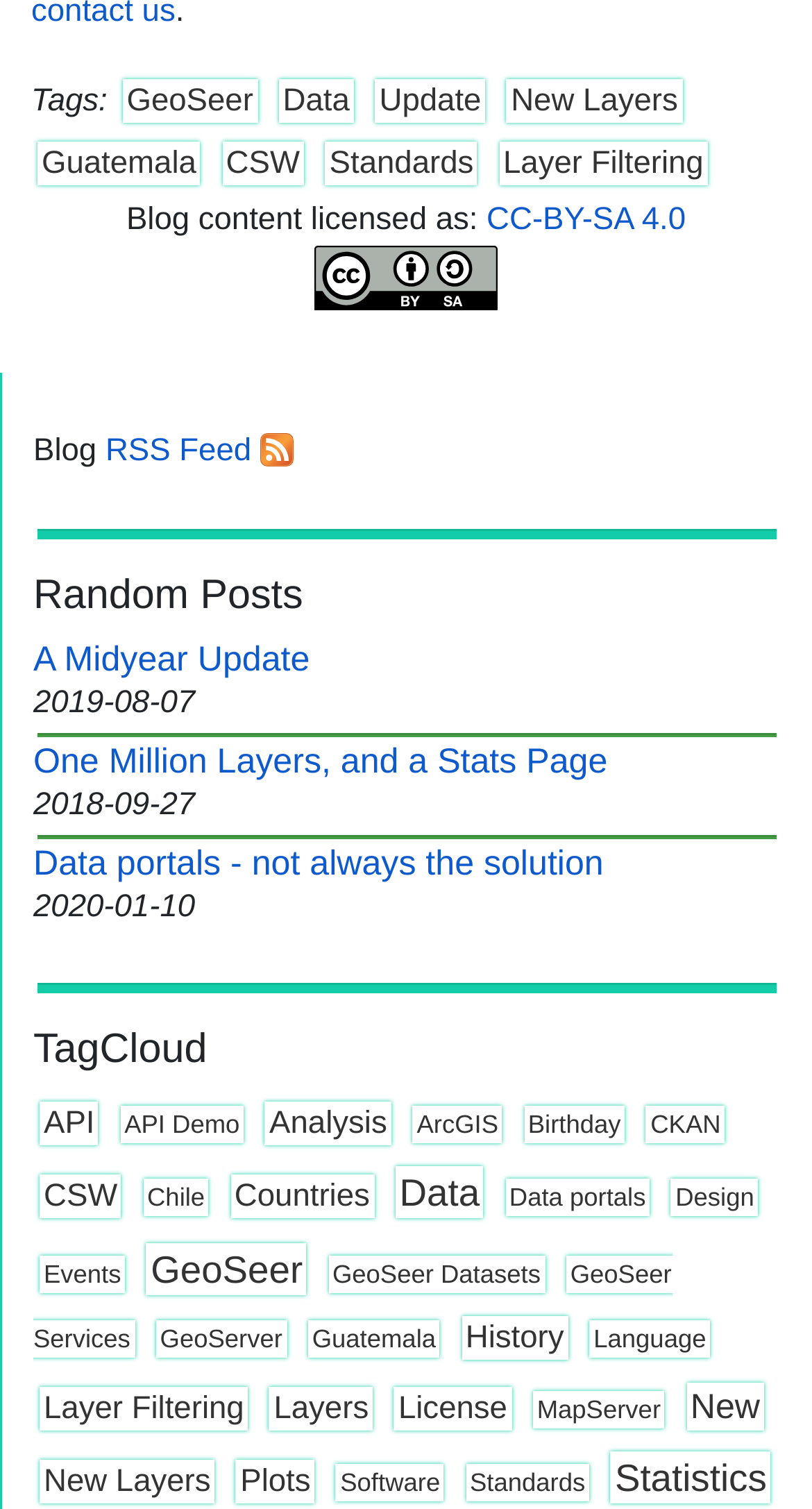Determine the bounding box for the described UI element: "Layer Filtering".

[0.049, 0.918, 0.306, 0.947]